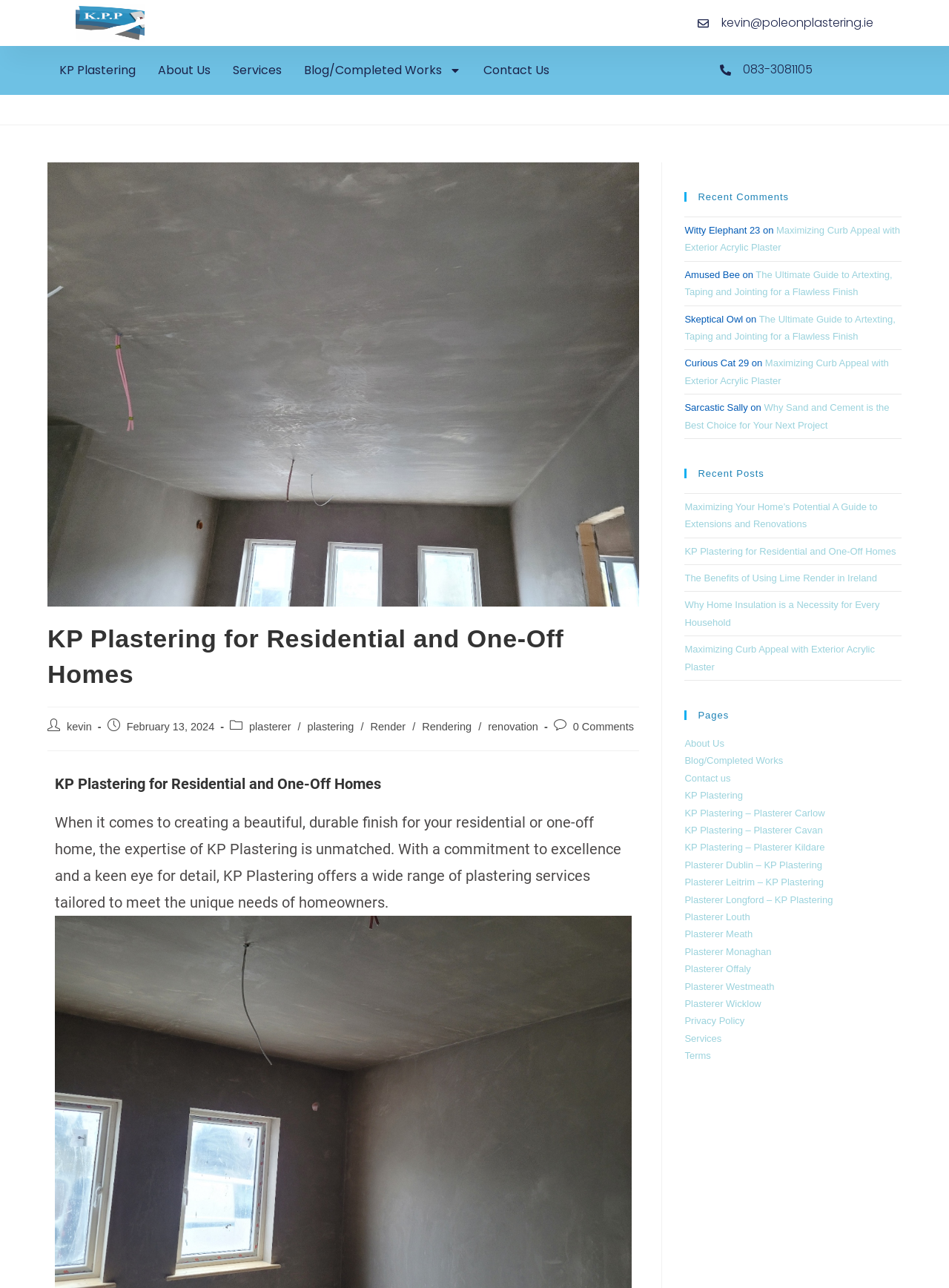Locate and provide the bounding box coordinates for the HTML element that matches this description: "Plasterer Offaly".

[0.721, 0.748, 0.791, 0.757]